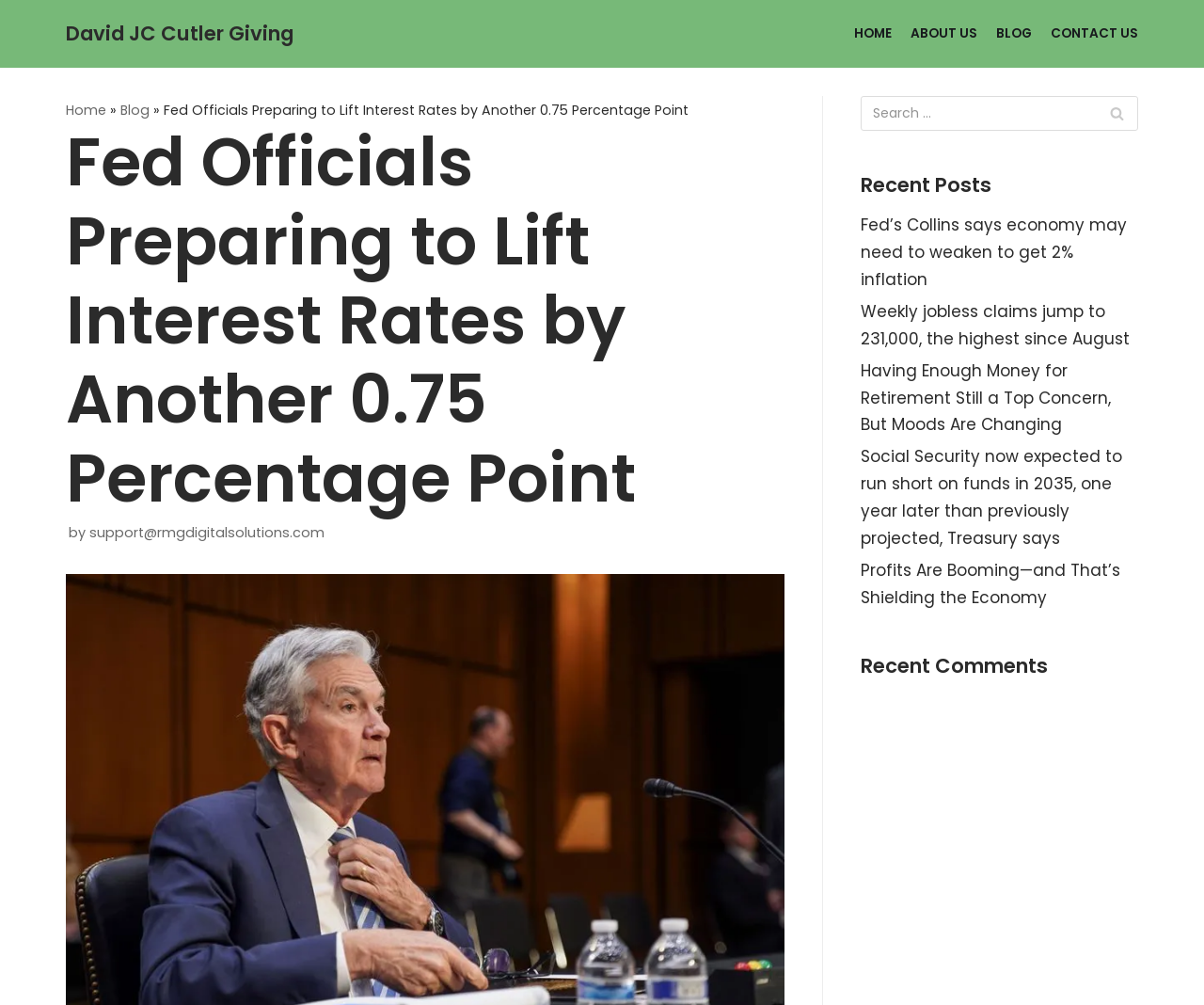Is there a search function on this webpage?
Kindly offer a detailed explanation using the data available in the image.

A search function is available on the webpage, located in the top-right corner. It consists of a search box and a 'Search' button, allowing users to search for specific content within the website.